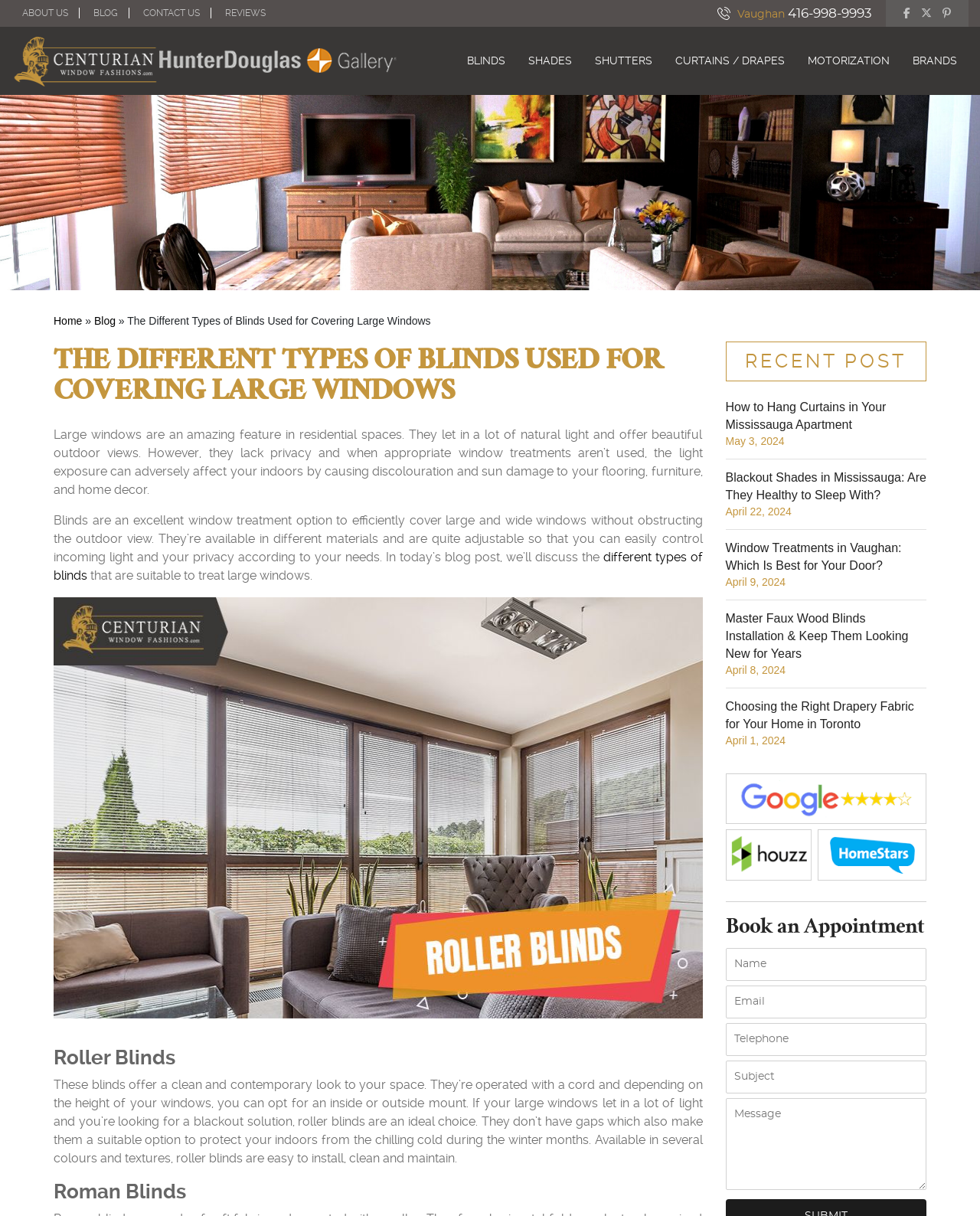Please locate the bounding box coordinates of the element that should be clicked to achieve the given instruction: "Read the article about Steam Deck".

None